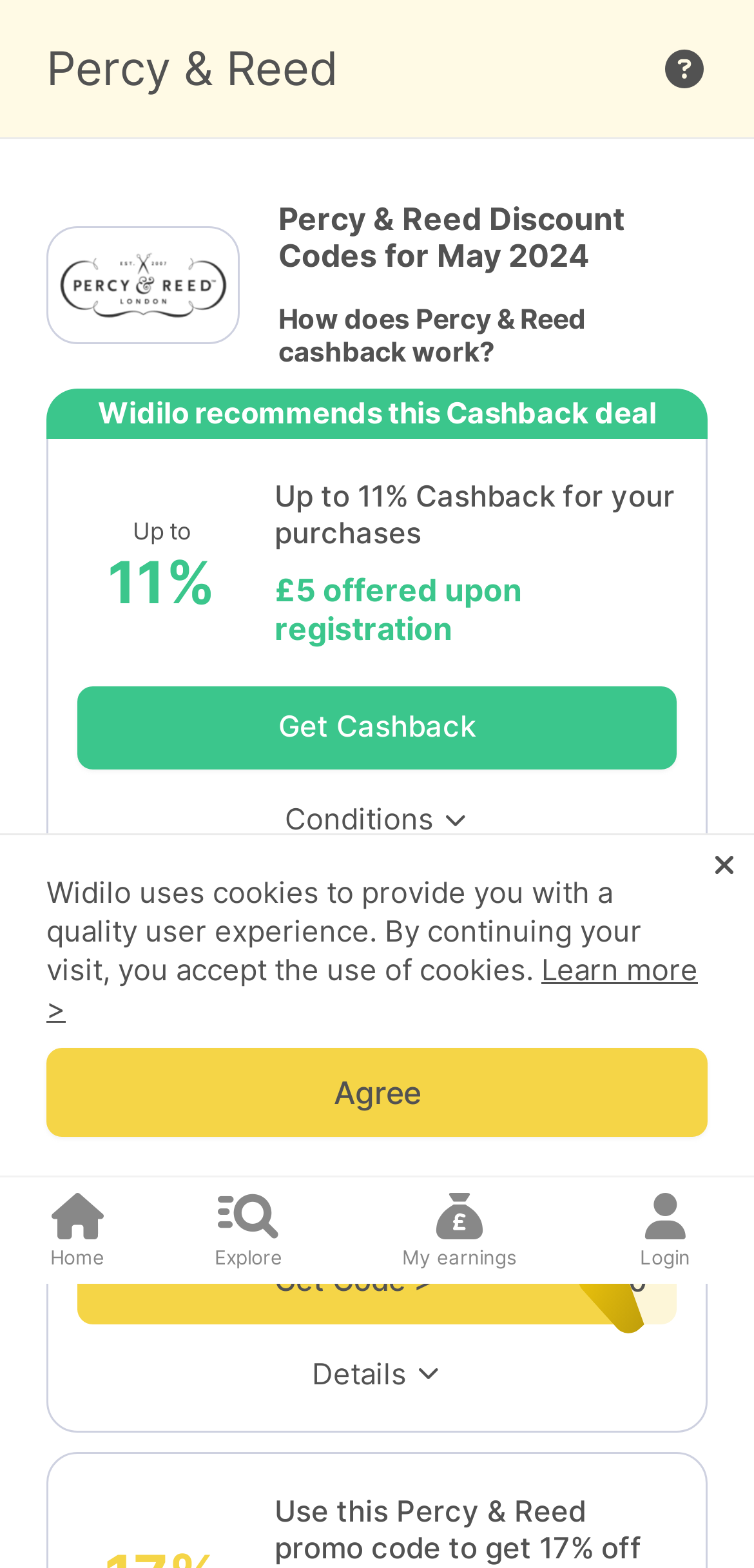Determine the bounding box coordinates of the clickable region to execute the instruction: "View conditions". The coordinates should be four float numbers between 0 and 1, denoted as [left, top, right, bottom].

[0.378, 0.51, 0.622, 0.534]